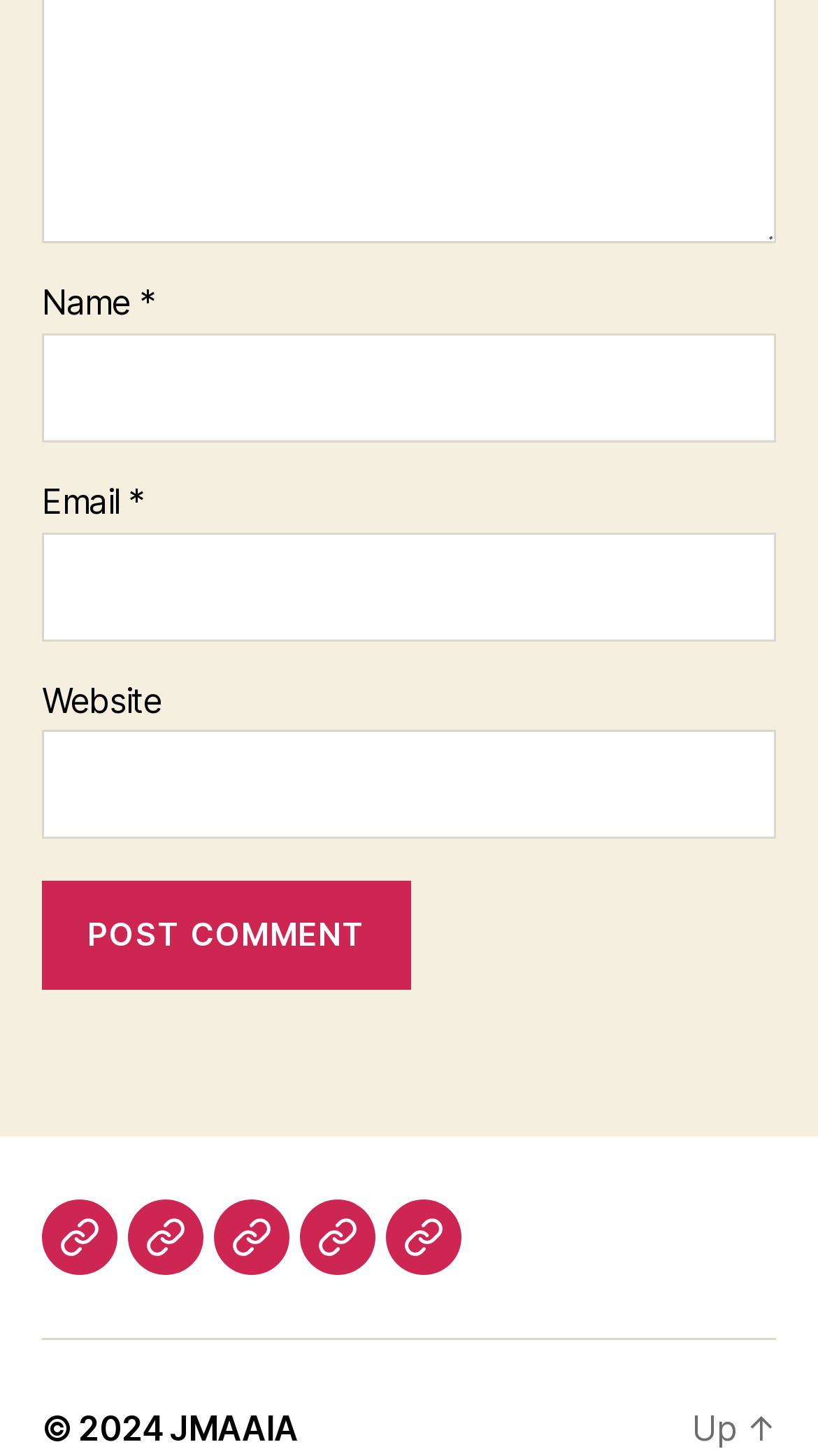Please identify the bounding box coordinates of the area that needs to be clicked to follow this instruction: "Input your email".

[0.051, 0.365, 0.949, 0.44]